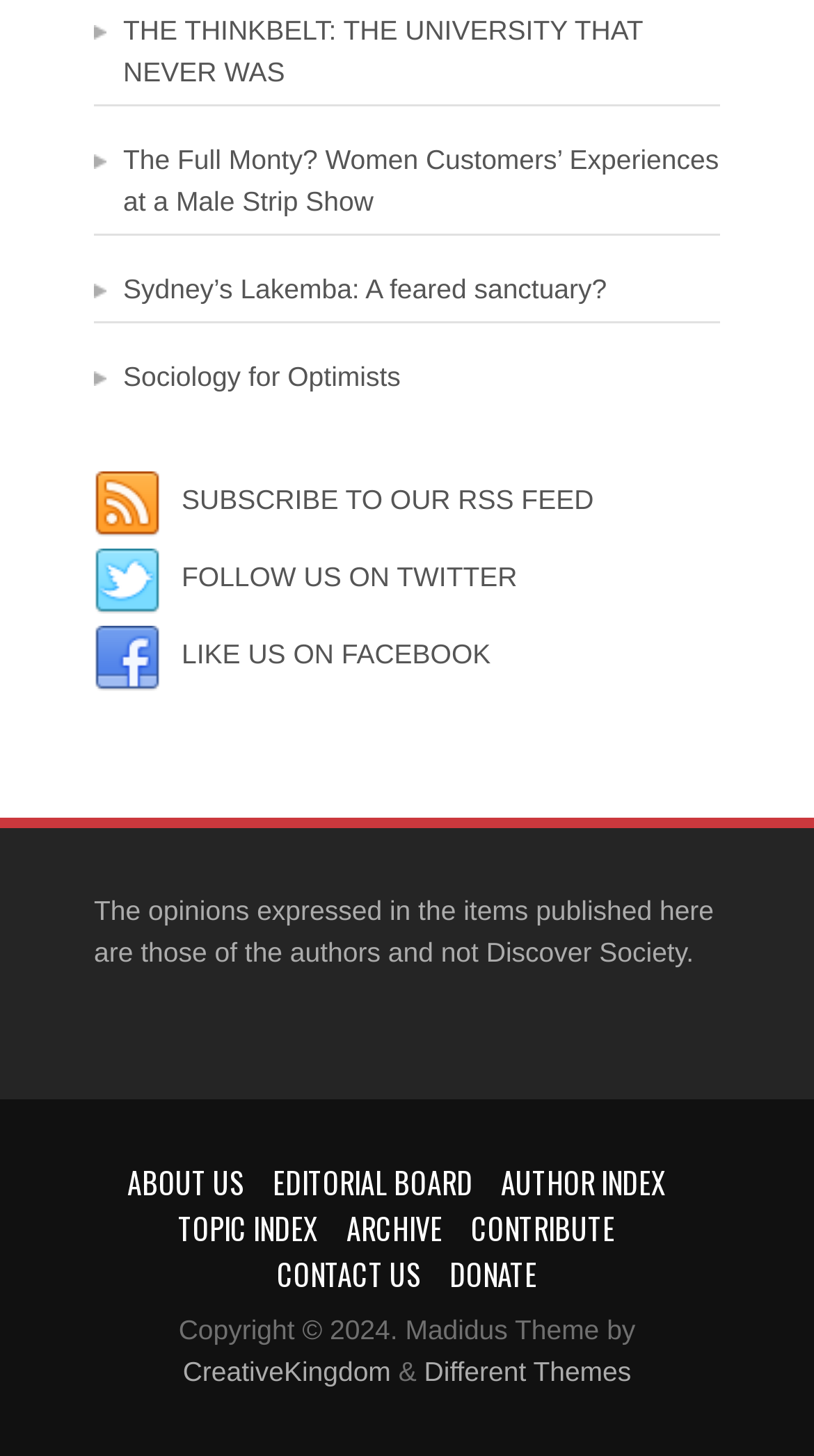What is the theme of the webpage?
Using the visual information, respond with a single word or phrase.

Madidus Theme